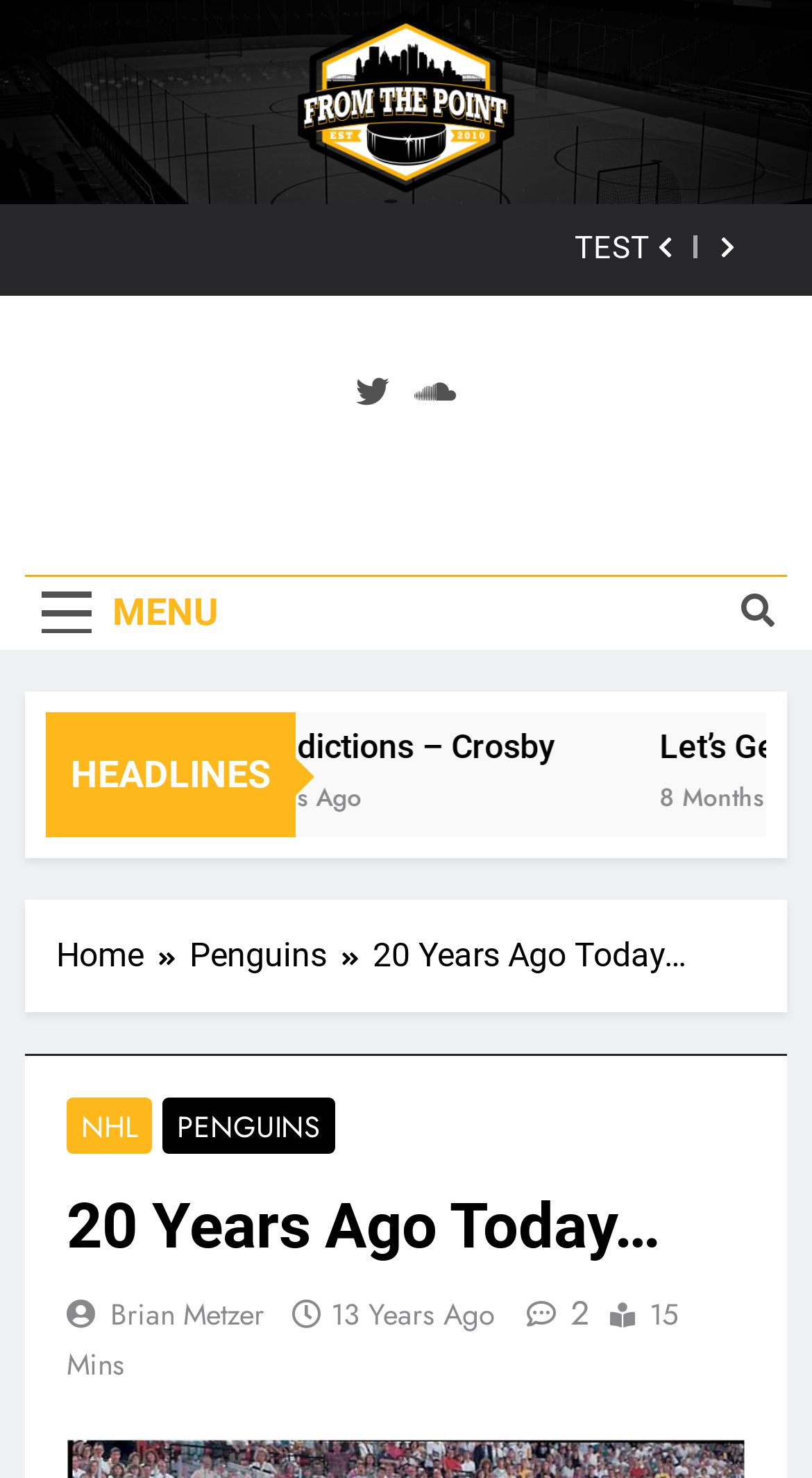Kindly provide the bounding box coordinates of the section you need to click on to fulfill the given instruction: "Click the Brian Metzer link".

[0.136, 0.876, 0.326, 0.904]